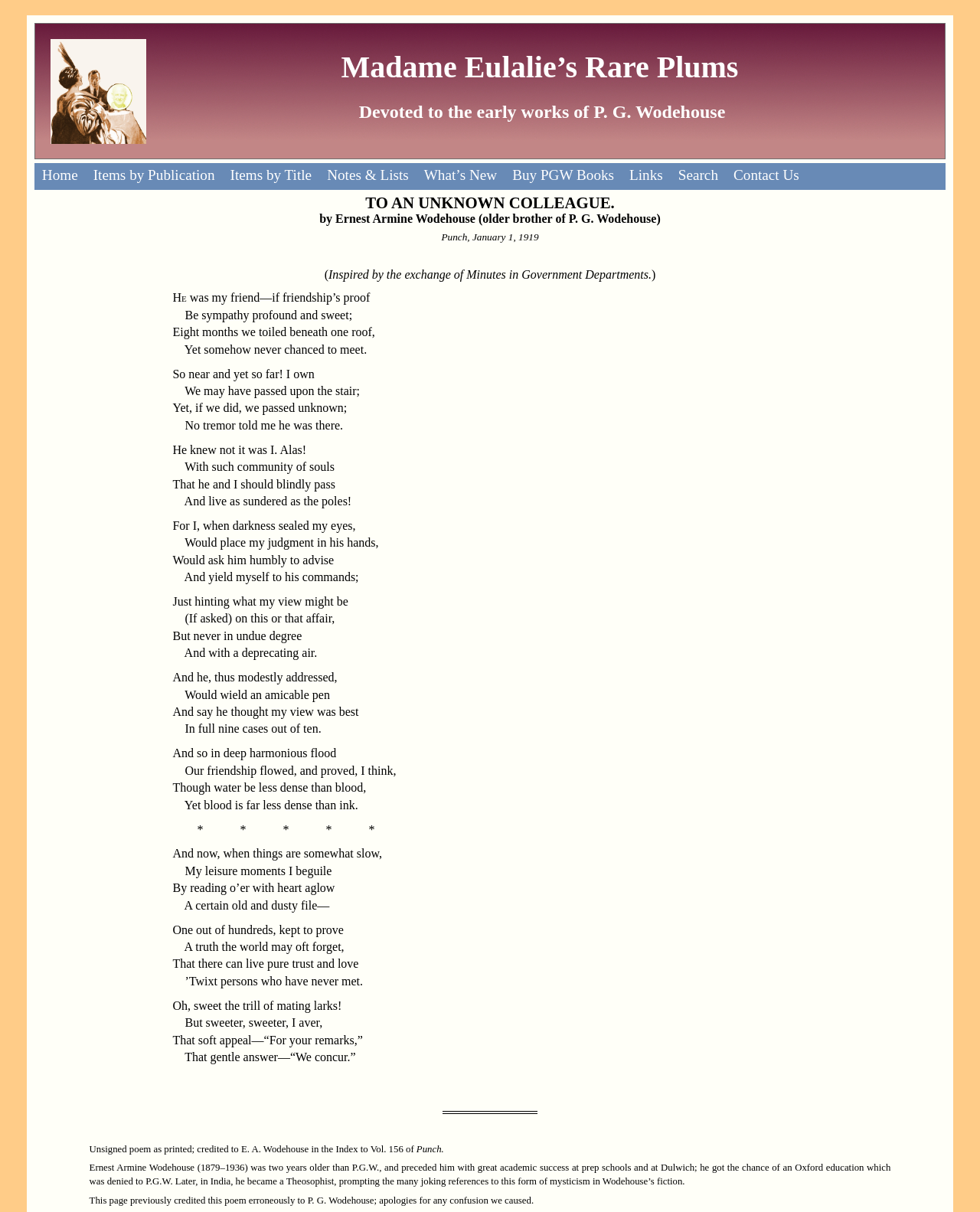What is the publication where the poem was printed?
Could you answer the question with a detailed and thorough explanation?

I found the publication where the poem was printed by reading the text below the poem. It says 'Unsigned poem as printed; credited to E. A. Wodehouse in the Index to Vol. 156 of Punch.' which indicates that the poem was printed in Punch.